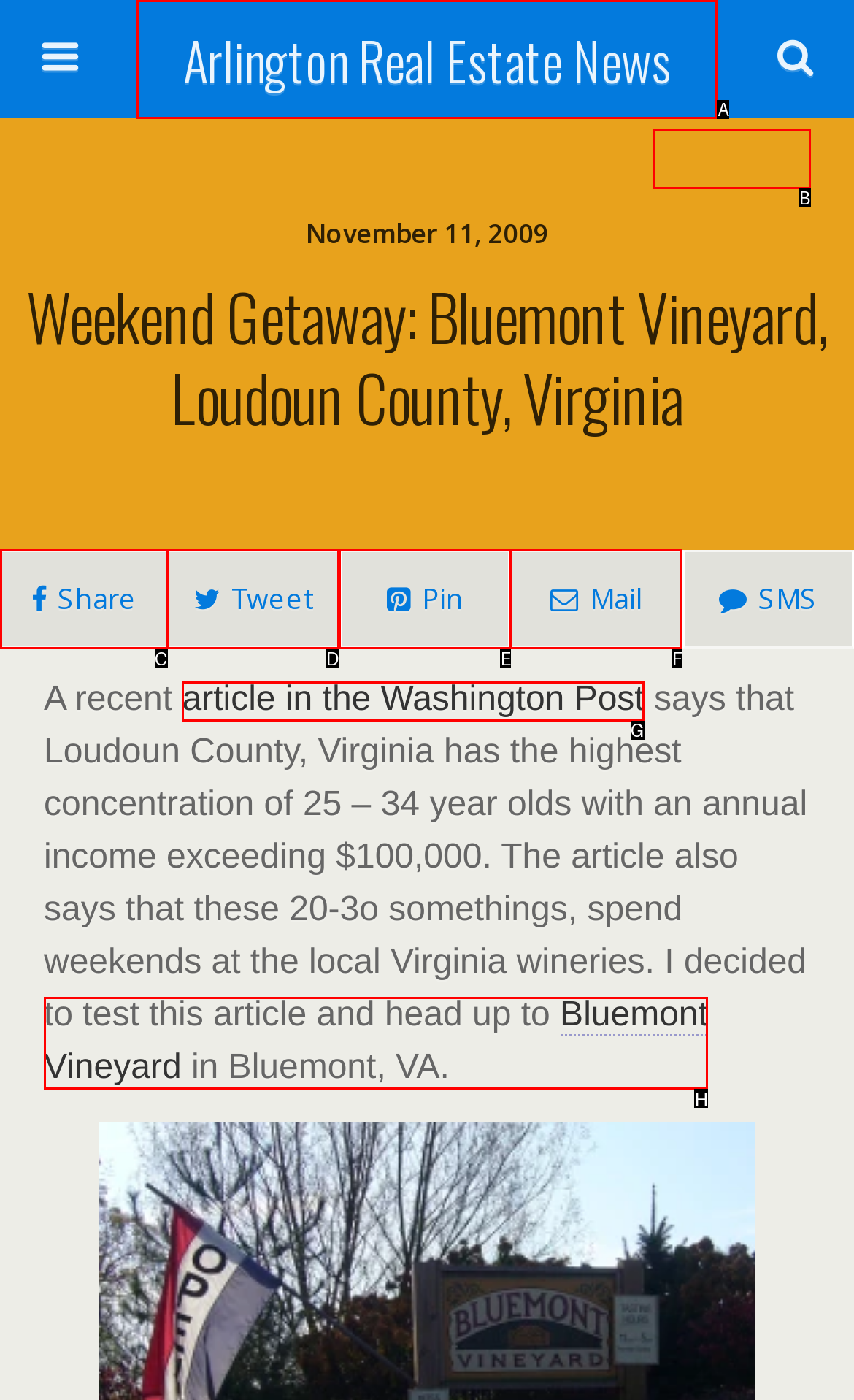Select the HTML element that needs to be clicked to carry out the task: Search for content
Provide the letter of the correct option.

None